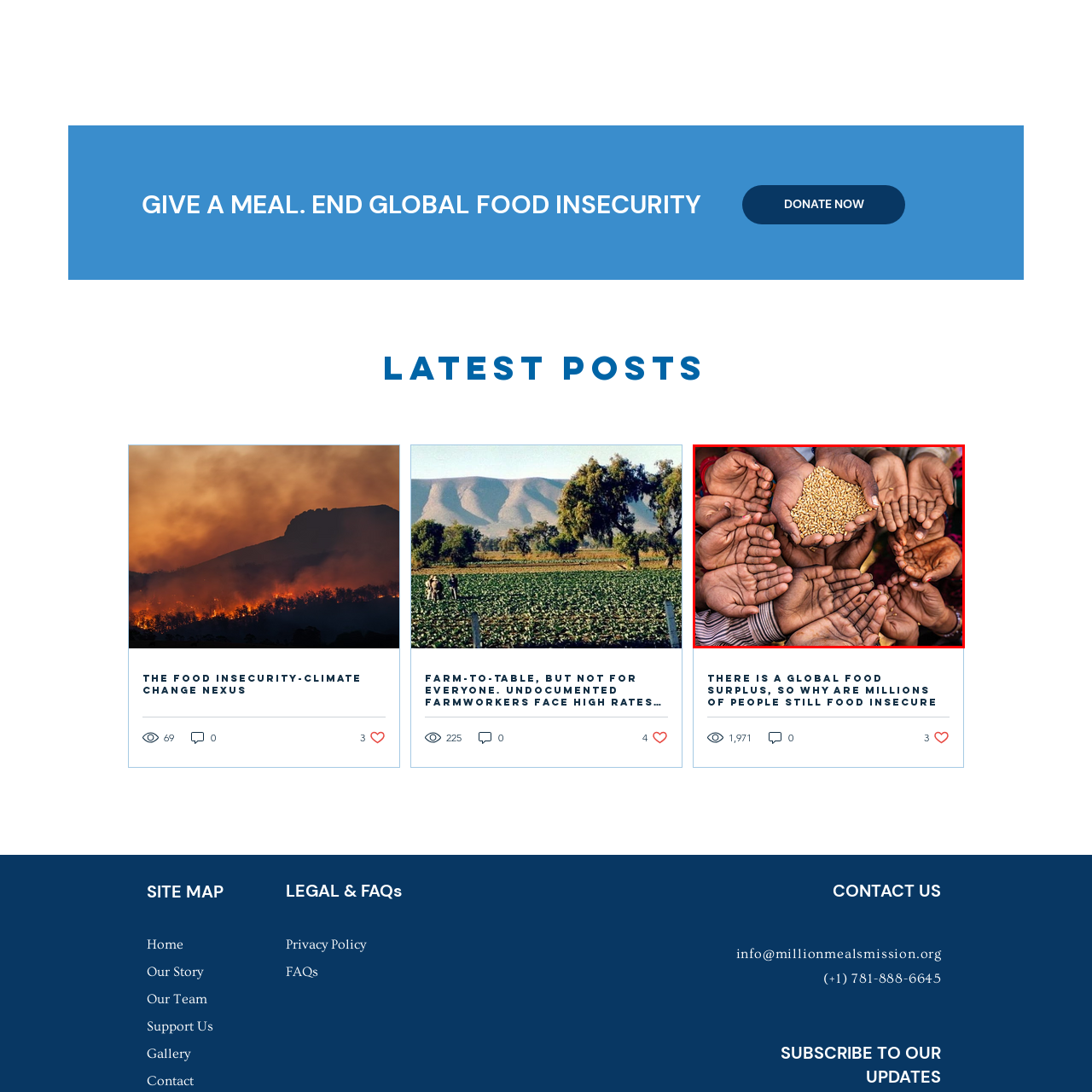What is the context of the image related to?
Study the image within the red bounding box and deliver a detailed answer.

The image serves as a reminder of the ongoing challenges surrounding food insecurity, as well as the collaborative efforts needed to address these issues. Its context relates to discussions on global food systems, underscoring the critical need for sustainable solutions to nourish everyone.